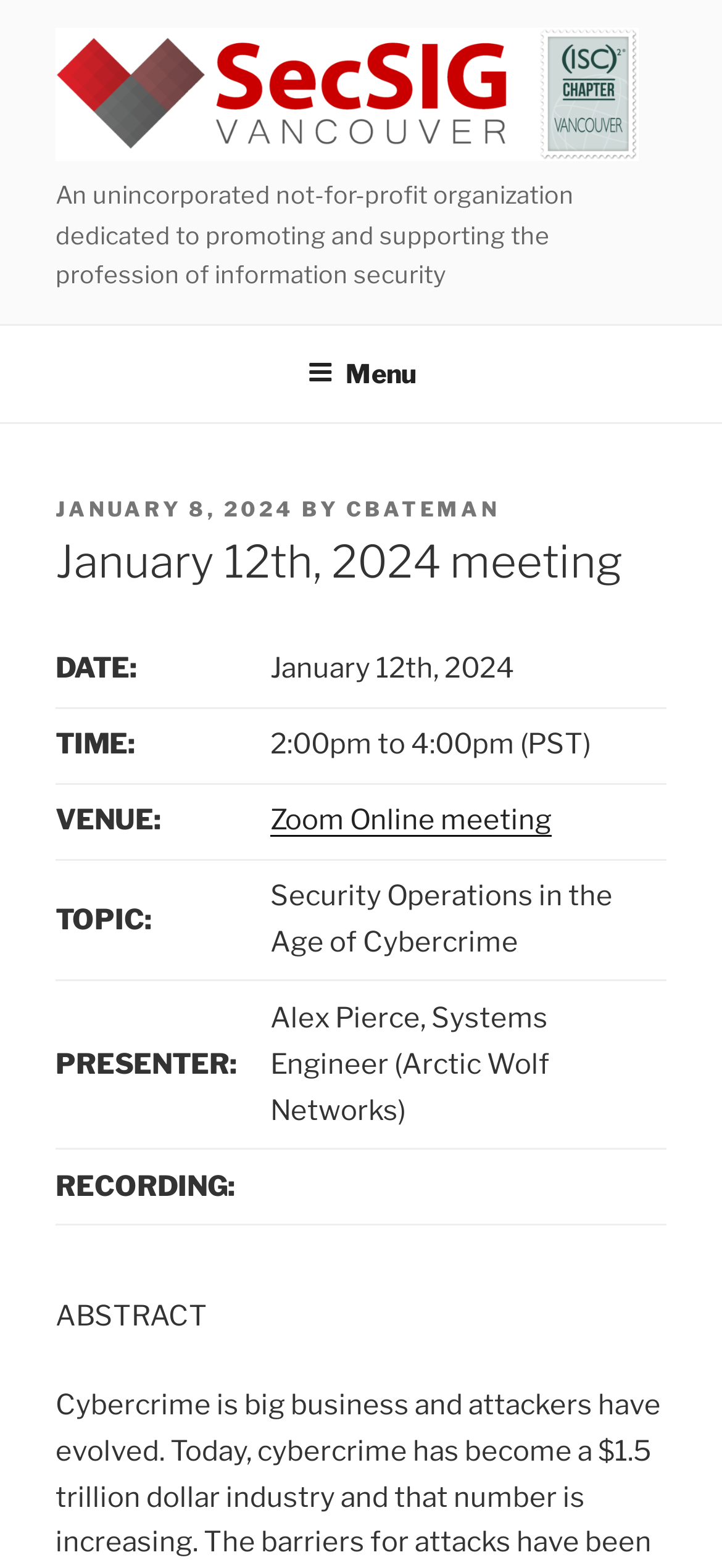Based on the element description, predict the bounding box coordinates (top-left x, top-left y, bottom-right x, bottom-right y) for the UI element in the screenshot: January 8, 2024January 8, 2024

[0.077, 0.317, 0.408, 0.333]